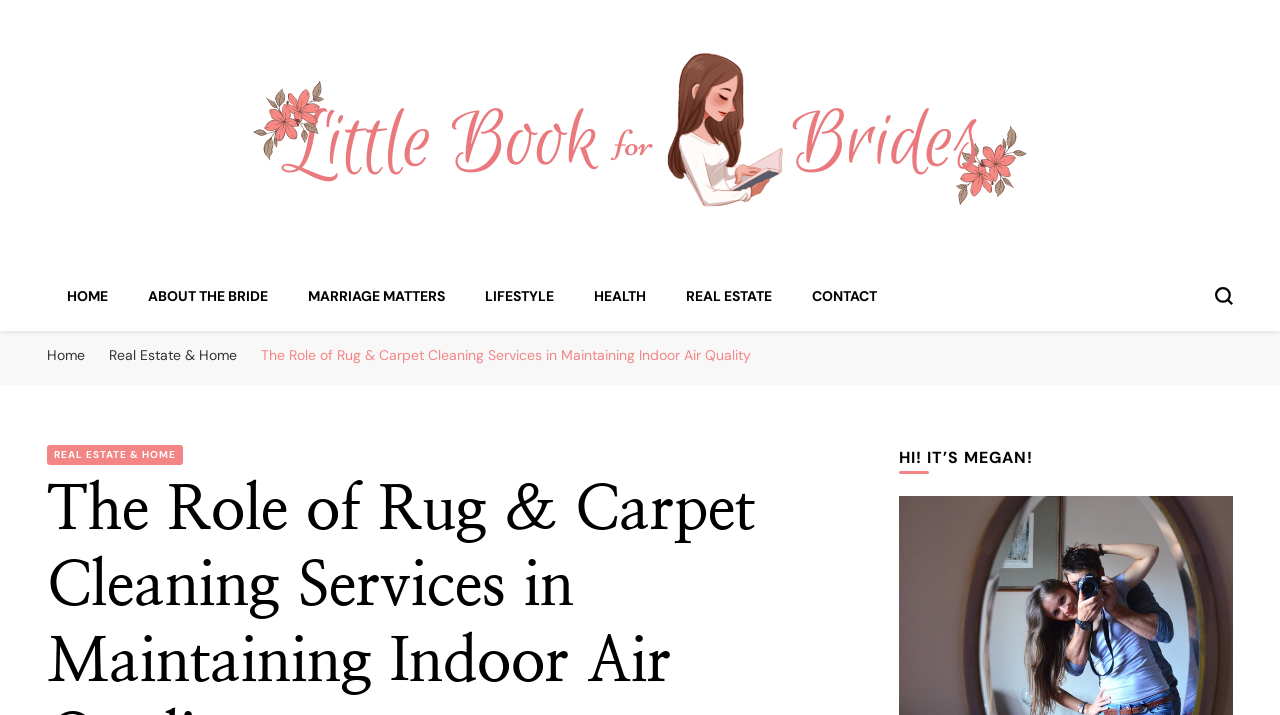What are the categories listed in the top navigation bar?
Make sure to answer the question with a detailed and comprehensive explanation.

I found the categories by examining the links in the top navigation bar, which are arranged horizontally. The categories are listed in the order they appear from left to right.